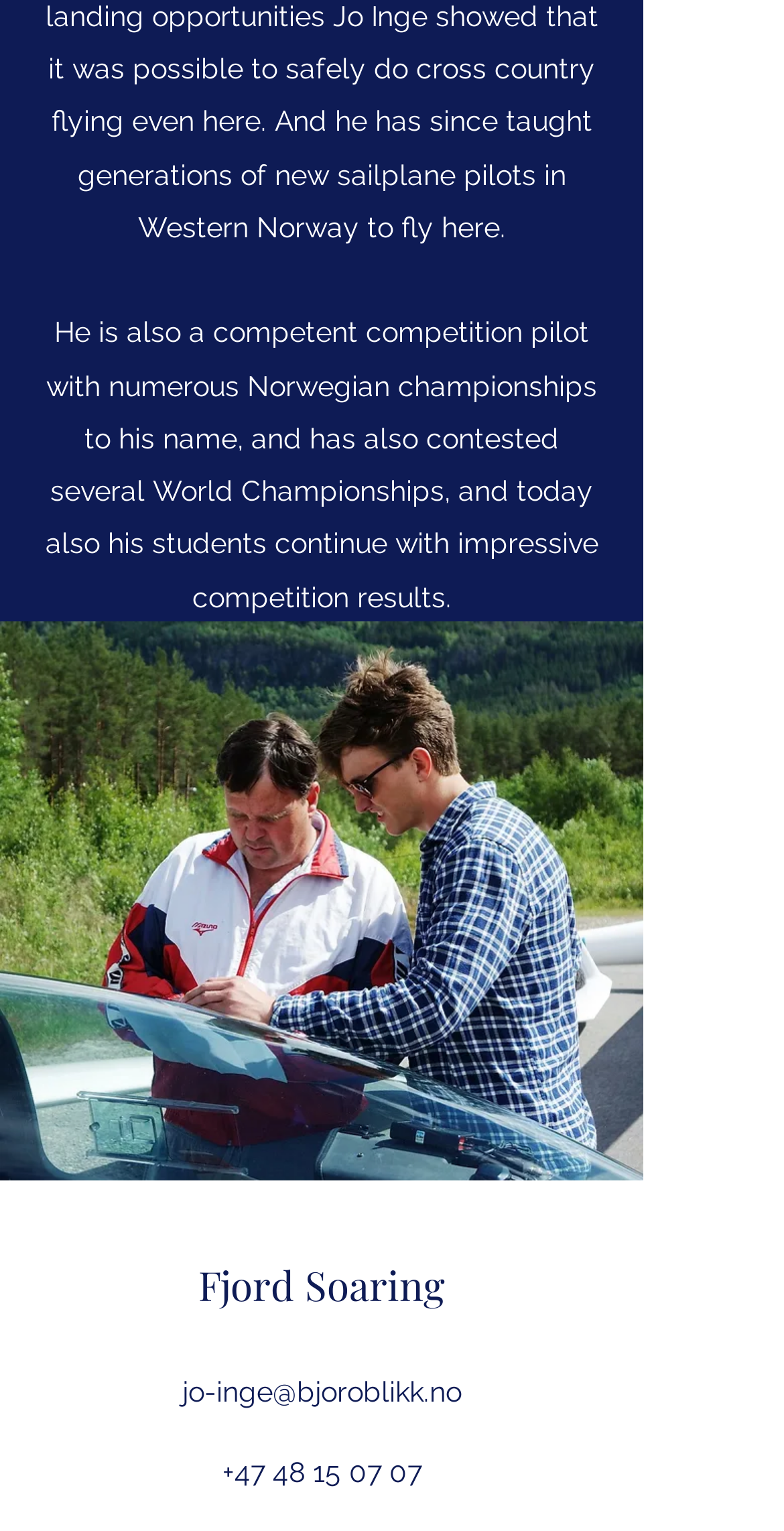Predict the bounding box of the UI element based on the description: "Fjord Soaring". The coordinates should be four float numbers between 0 and 1, formatted as [left, top, right, bottom].

[0.253, 0.821, 0.568, 0.856]